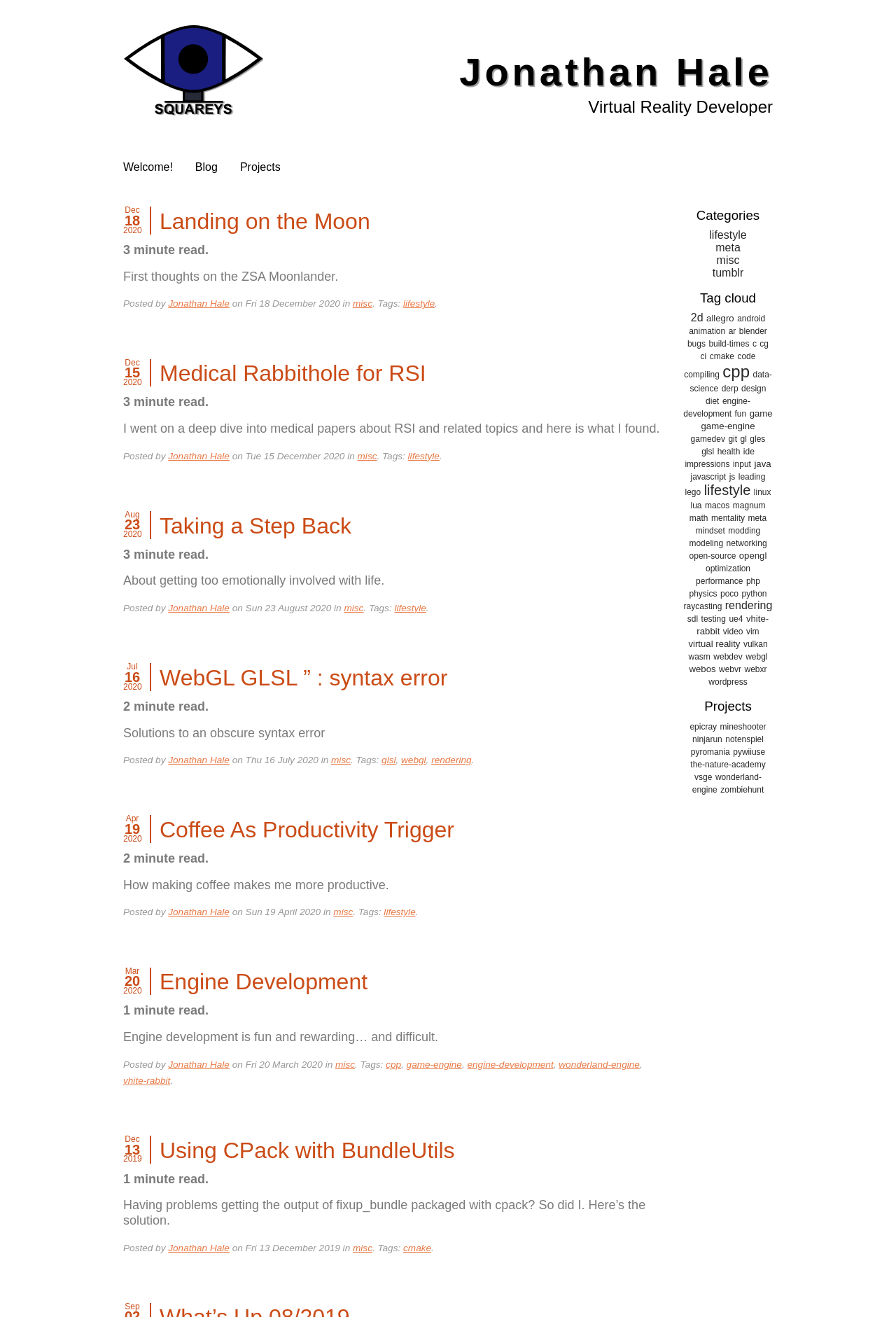Please find the bounding box coordinates of the element that needs to be clicked to perform the following instruction: "Click on the 'Welcome!' link". The bounding box coordinates should be four float numbers between 0 and 1, represented as [left, top, right, bottom].

[0.125, 0.115, 0.205, 0.141]